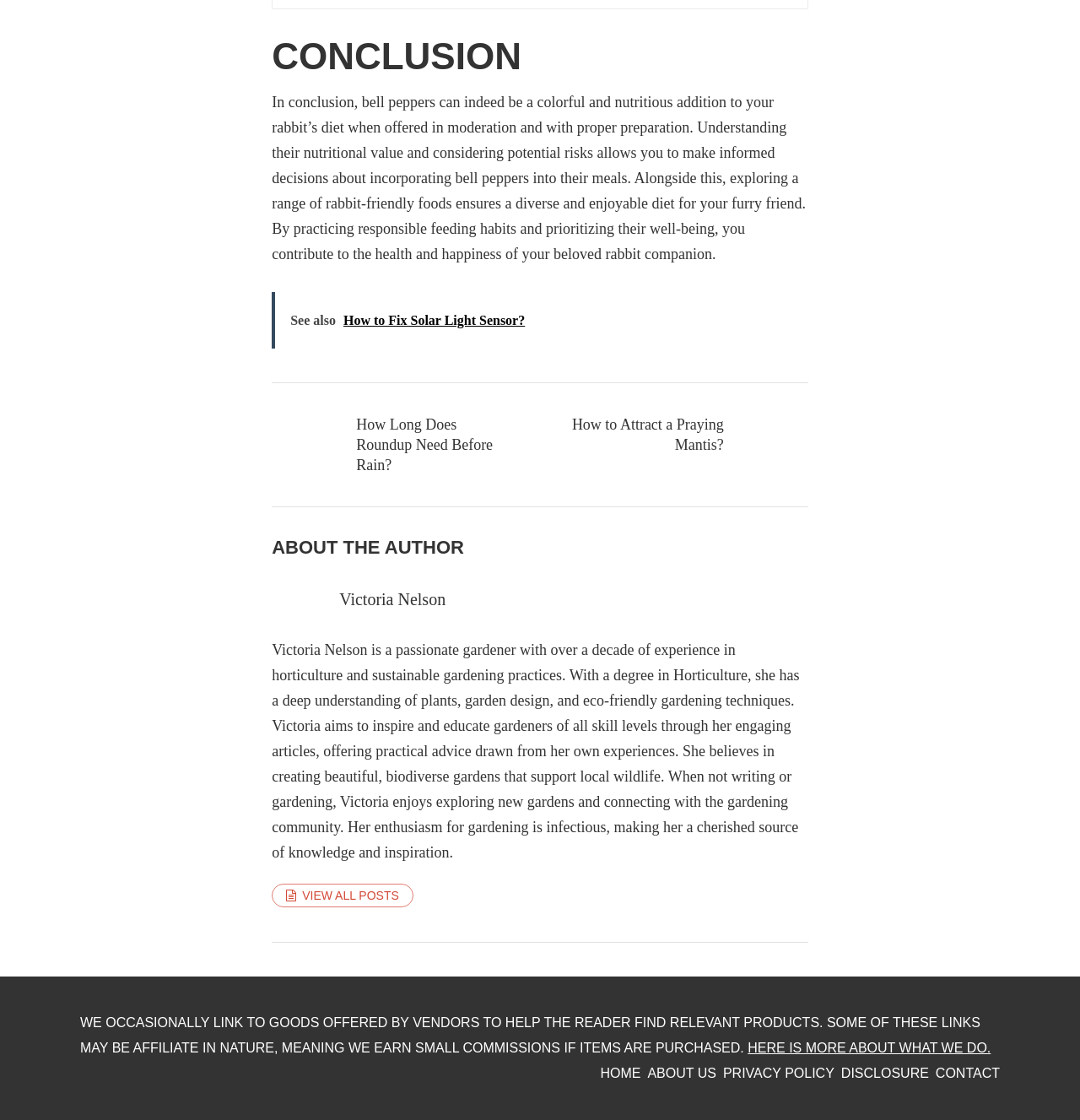Provide a brief response to the question below using a single word or phrase: 
What is the purpose of the links at the bottom of the page?

Navigation